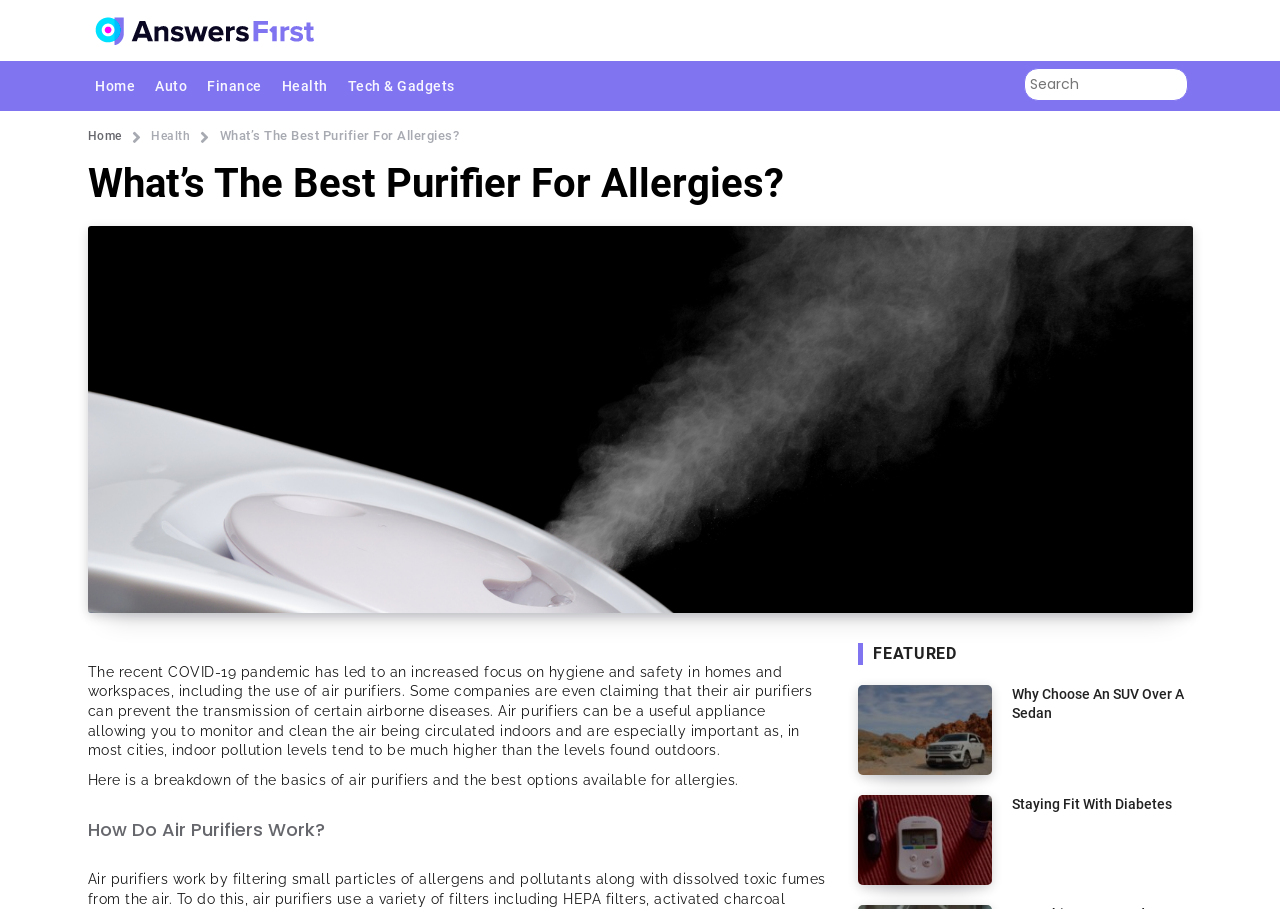Please identify the bounding box coordinates of the element's region that should be clicked to execute the following instruction: "go to 'Home' page". The bounding box coordinates must be four float numbers between 0 and 1, i.e., [left, top, right, bottom].

[0.066, 0.067, 0.113, 0.122]